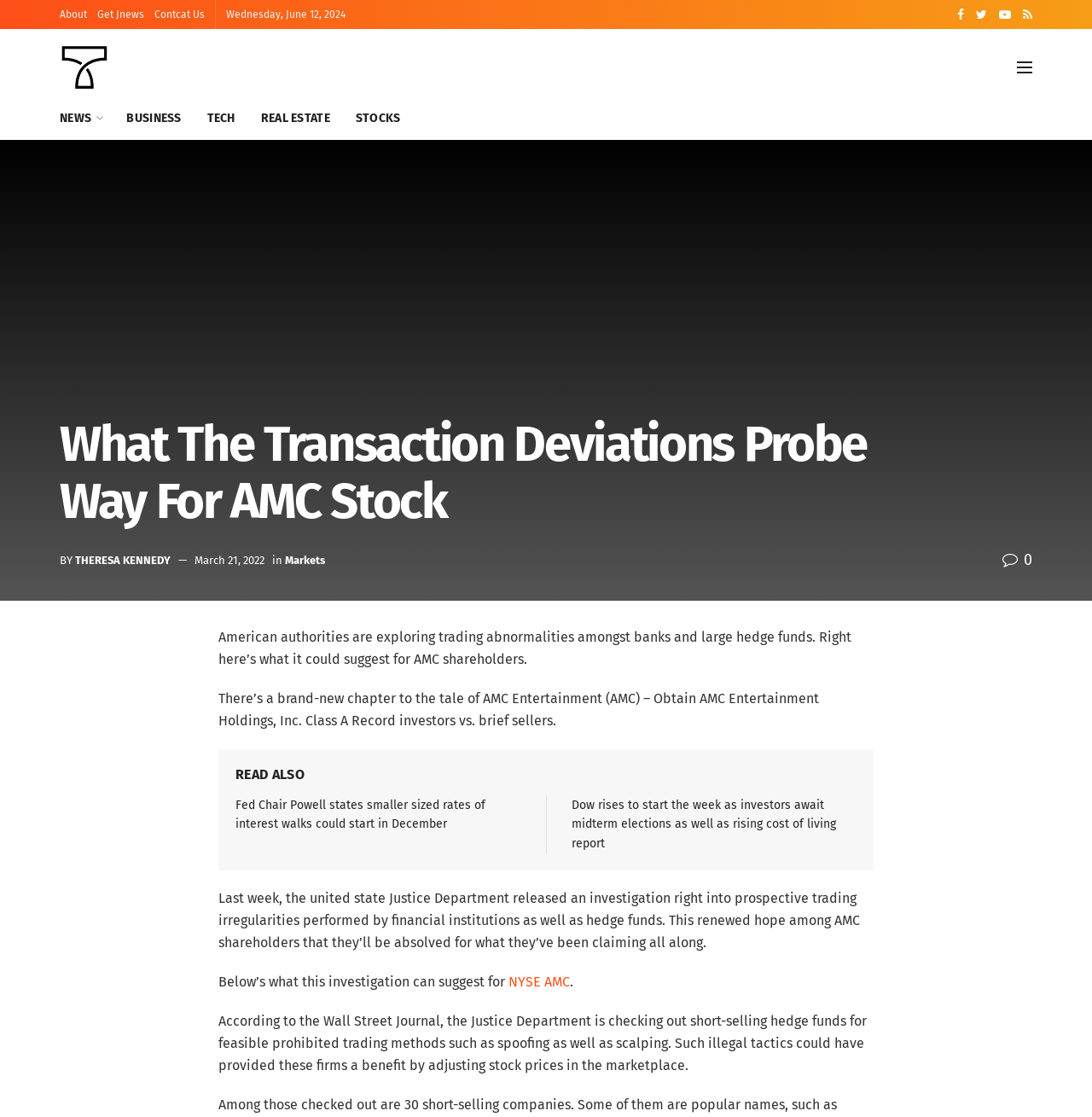Given the element description "March 21, 2022" in the screenshot, predict the bounding box coordinates of that UI element.

[0.178, 0.495, 0.242, 0.507]